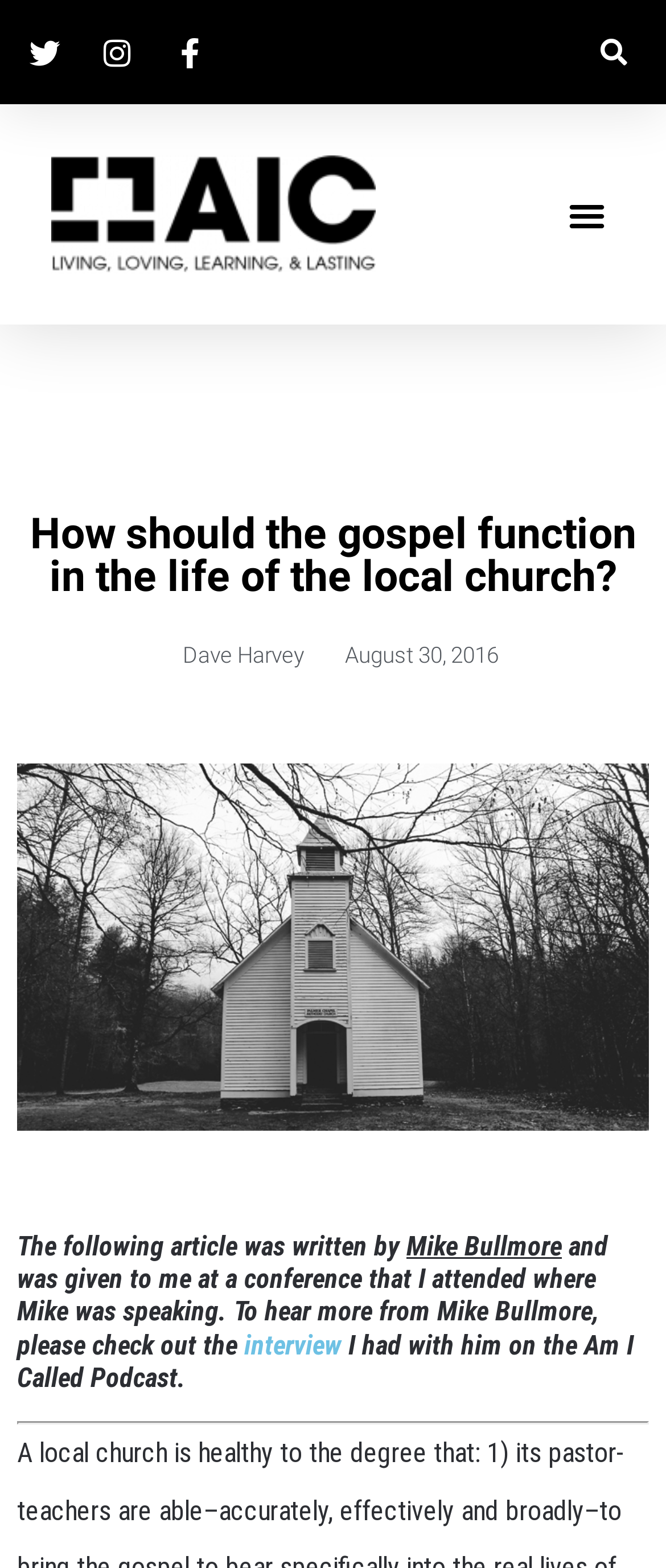Answer the question below with a single word or a brief phrase: 
What is the name of the podcast mentioned in the article?

Am I Called Podcast